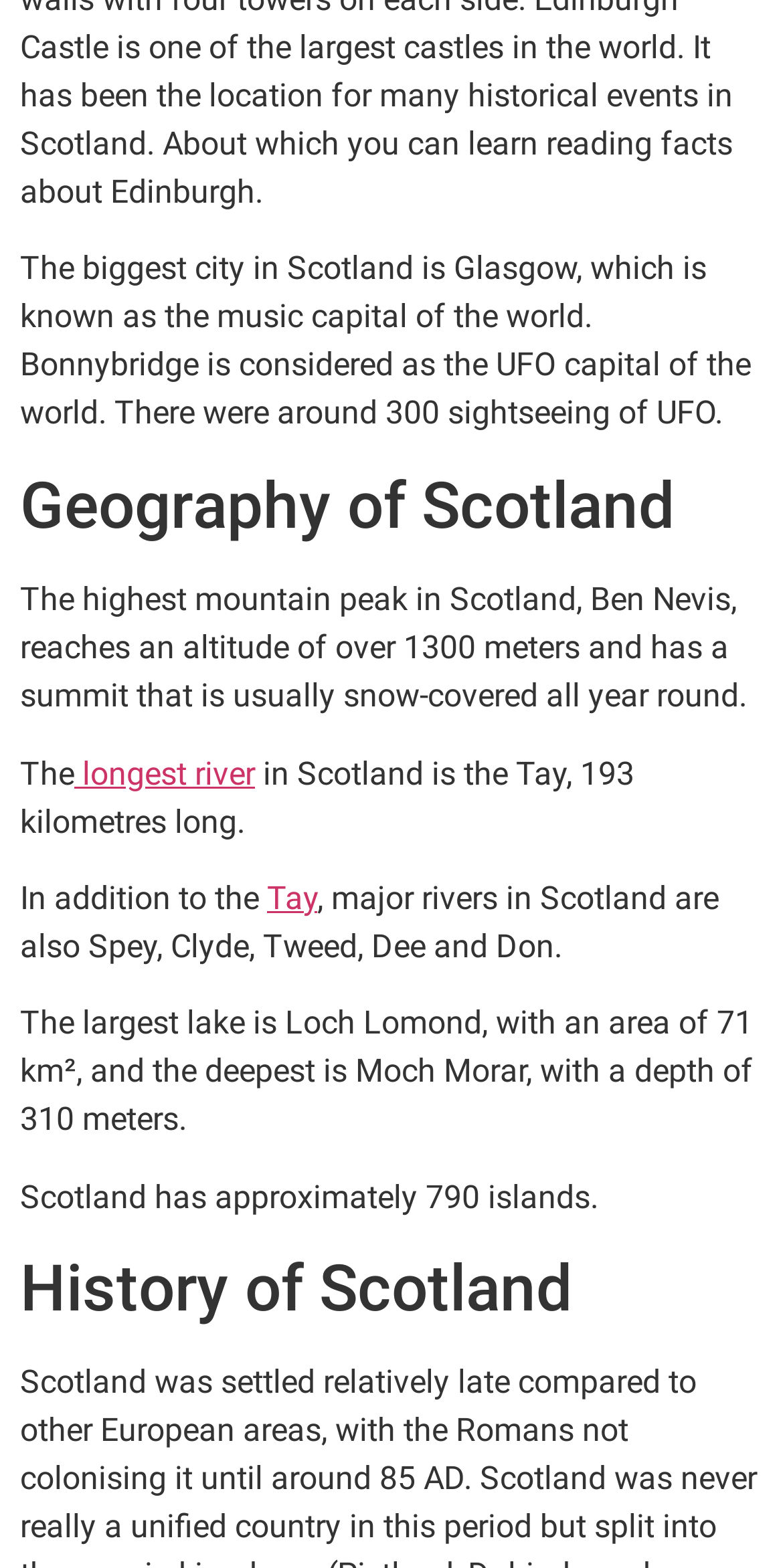What is Bonnybridge known as?
Kindly offer a detailed explanation using the data available in the image.

According to the webpage, Bonnybridge is considered as the UFO capital of the world, as mentioned in the sentence 'Bonnybridge is considered as the UFO capital of the world.'